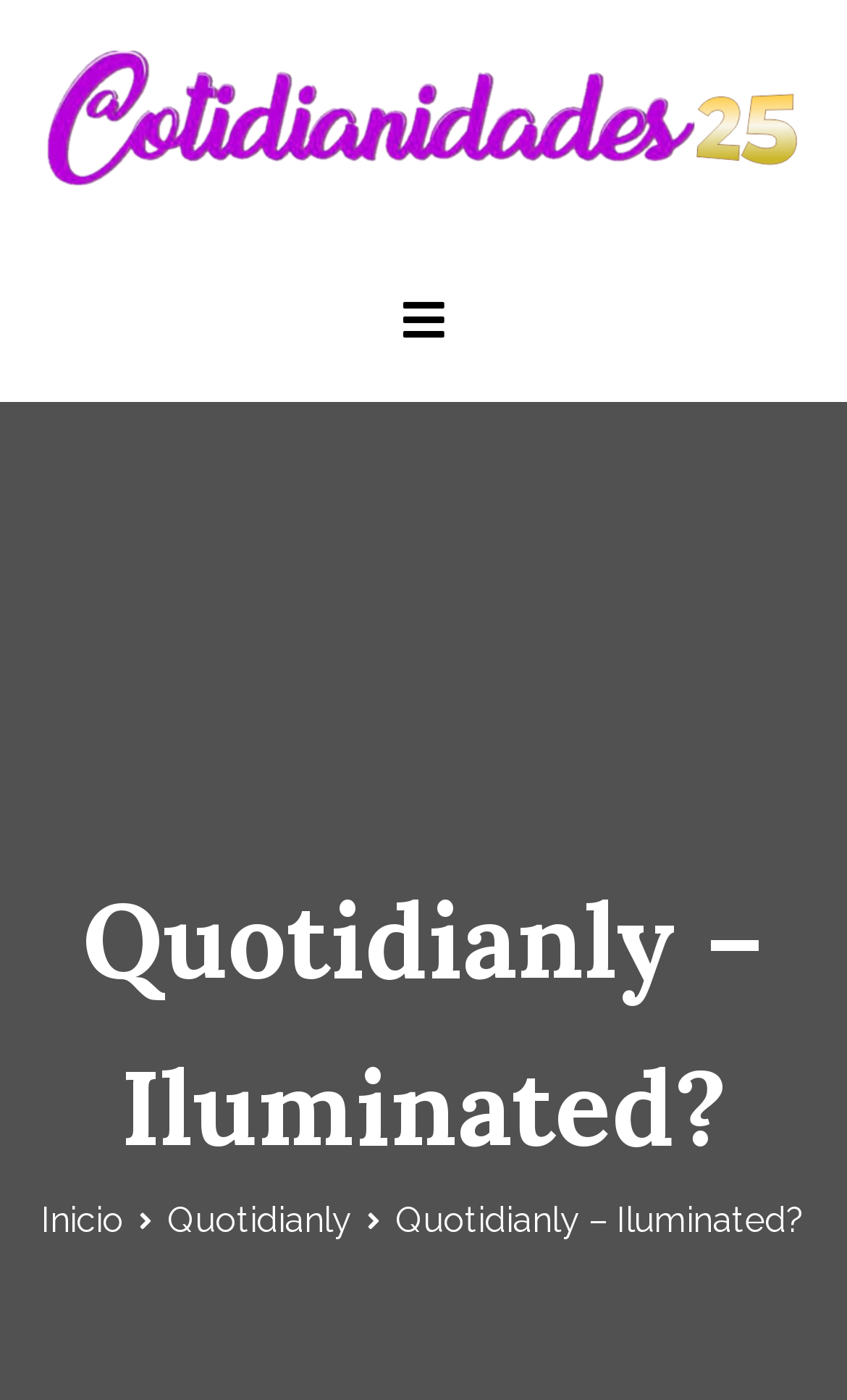Give a comprehensive overview of the webpage, including key elements.

The webpage is titled "Quotidianly – Iluminated? – Cotidianidades.com" and features a prominent link to "Cotidianidades.com" at the top-left corner, accompanied by an image with the same name. Below this, there is another link to "Cotidianidades.com" that takes up about half of the screen width.

On the right side of the page, there is a button labeled "Menú principal" (main menu). Above this button, the title "Quotidianly – Iluminated?" is displayed in a heading. Below the button, a navigation section titled "Migas de pan" (breadcrumbs) is present, containing three links: "Inicio" (home), "Quotidianly", and a static text element that repeats the title "Quotidianly – Iluminated?".